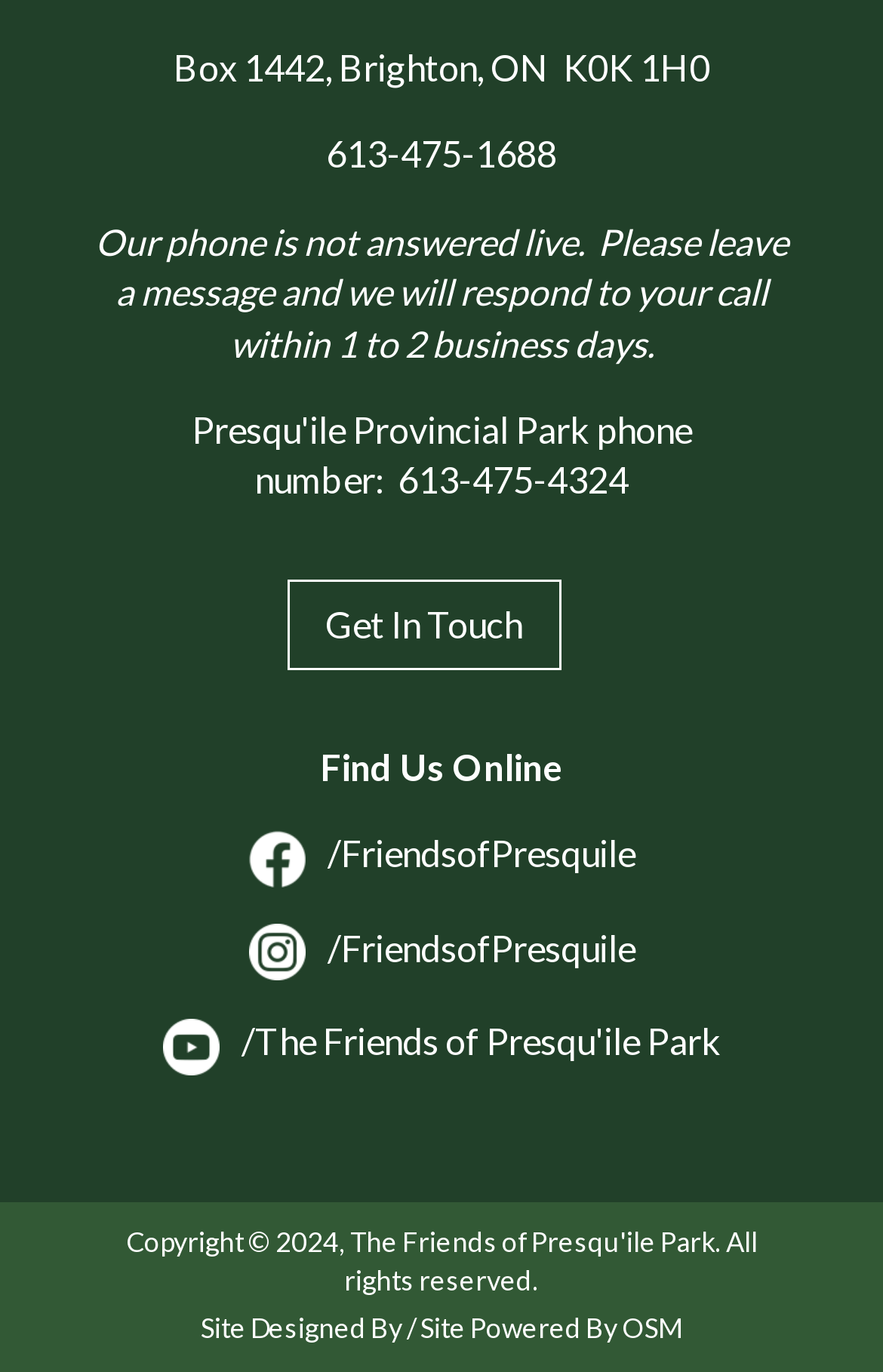What is the purpose of calling the phone number?
From the screenshot, supply a one-word or short-phrase answer.

Leave a message